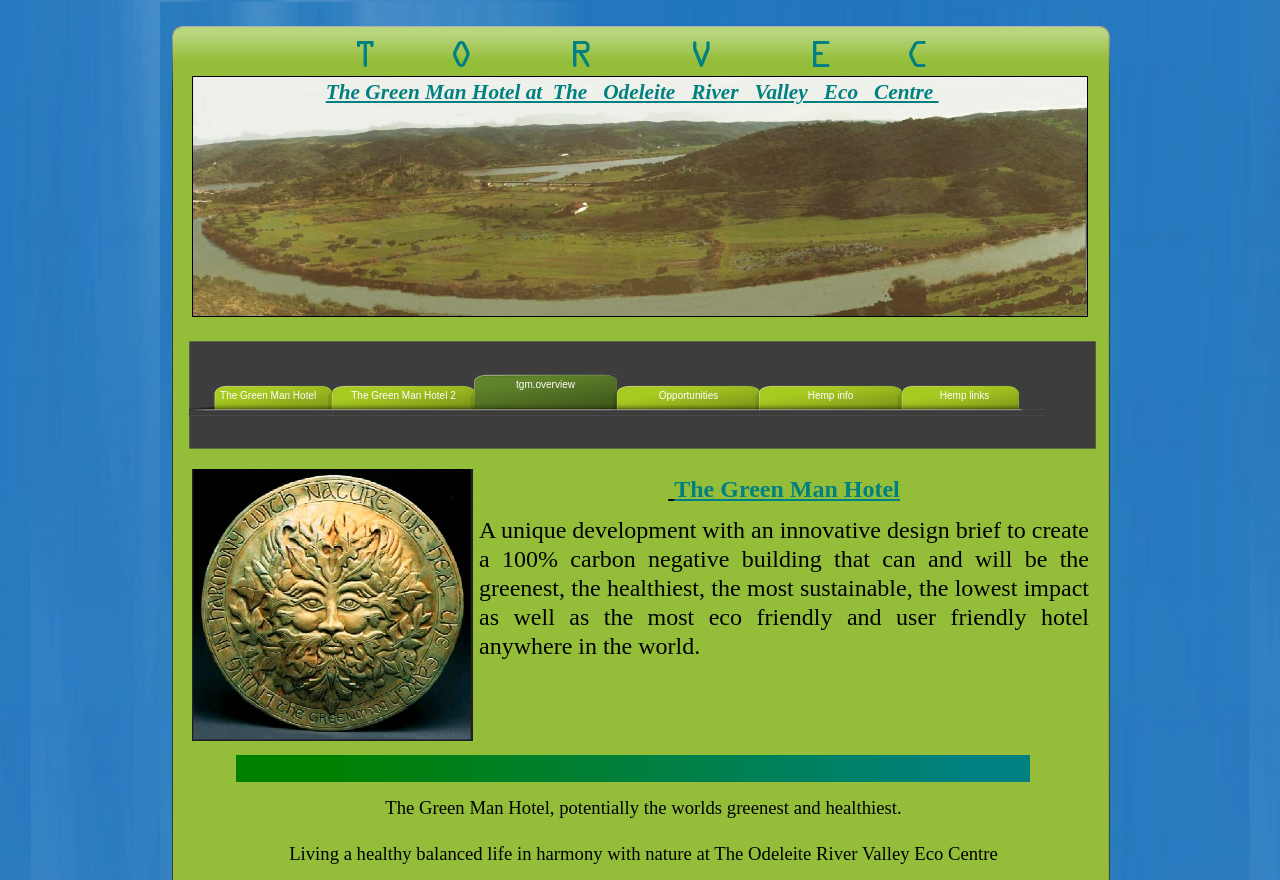Generate a thorough explanation of the webpage's elements.

The webpage is about The Green Man Hotel, a unique development aiming to be the greenest, healthiest, and most sustainable hotel in the world. At the top, there is a title "The Green Man Hotel" followed by a brief description of the hotel's innovative design brief. Below this, there is a horizontal line of links, including "The Green Man Hotel", "tgm.overview", "Opportunities", "Hemp info", and "Hemp links". 

To the left of the title, there is a smaller text "The Green Man Hotel at The Odeleite River Valley Eco Centre", which seems to be a subtitle or a tagline. 

At the bottom of the page, there are two paragraphs of text. The first one describes the hotel as potentially the world's greenest and healthiest. The second paragraph talks about living a healthy and balanced life in harmony with nature at The Odeleite River Valley Eco Centre.